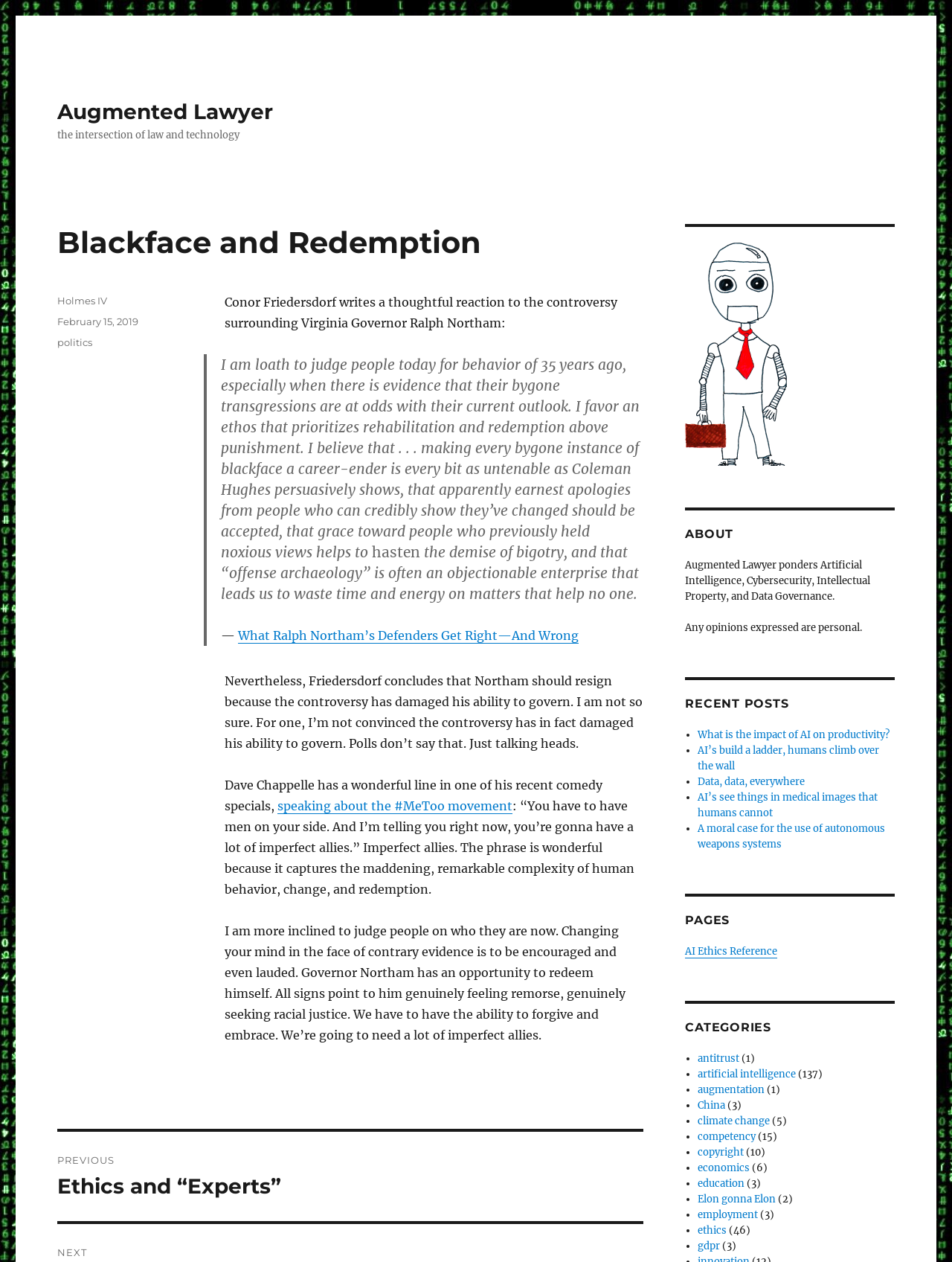Please identify the bounding box coordinates of the element's region that should be clicked to execute the following instruction: "Learn more about the intersection of law and technology". The bounding box coordinates must be four float numbers between 0 and 1, i.e., [left, top, right, bottom].

[0.06, 0.102, 0.252, 0.112]